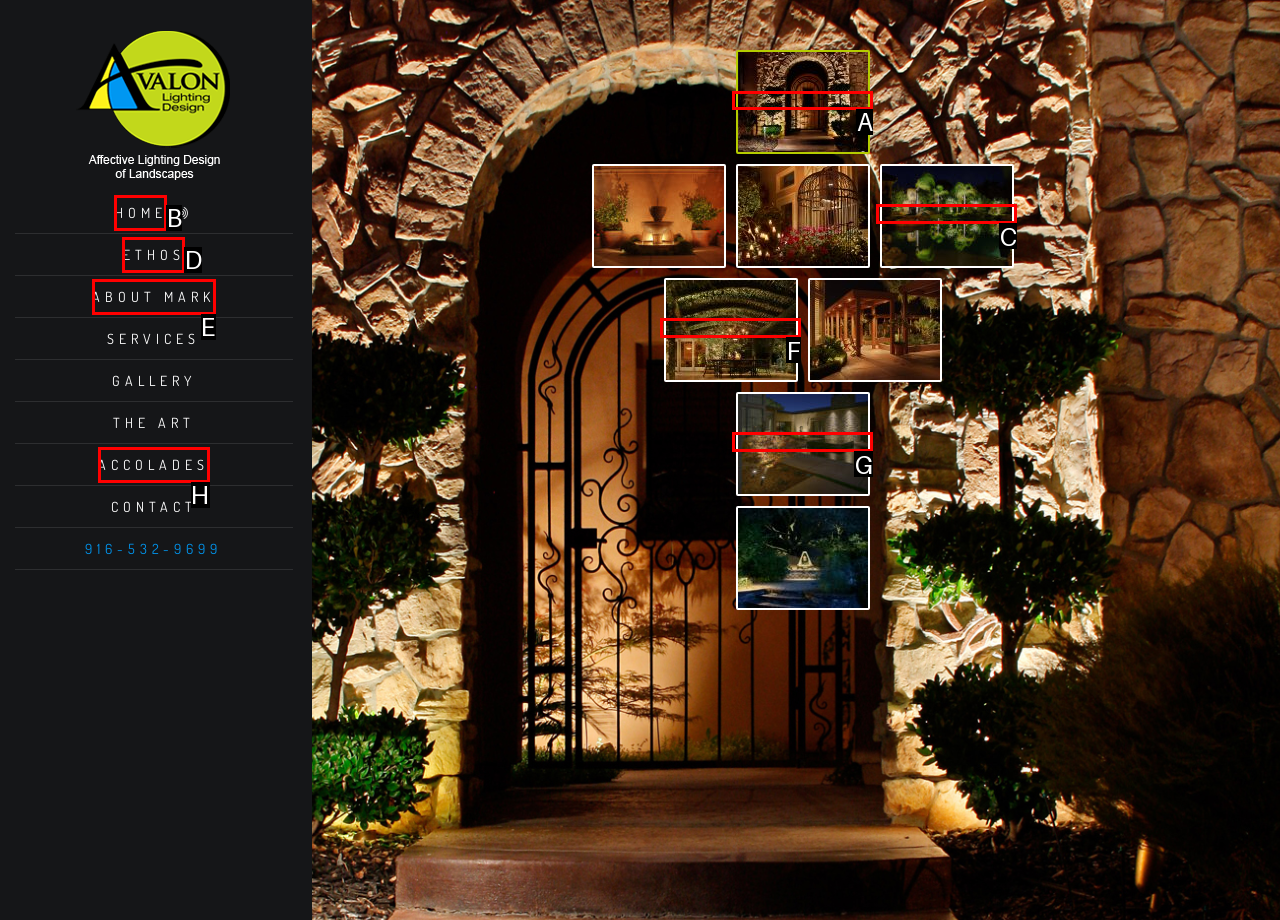Determine which HTML element I should select to execute the task: View Thumb 1
Reply with the corresponding option's letter from the given choices directly.

A